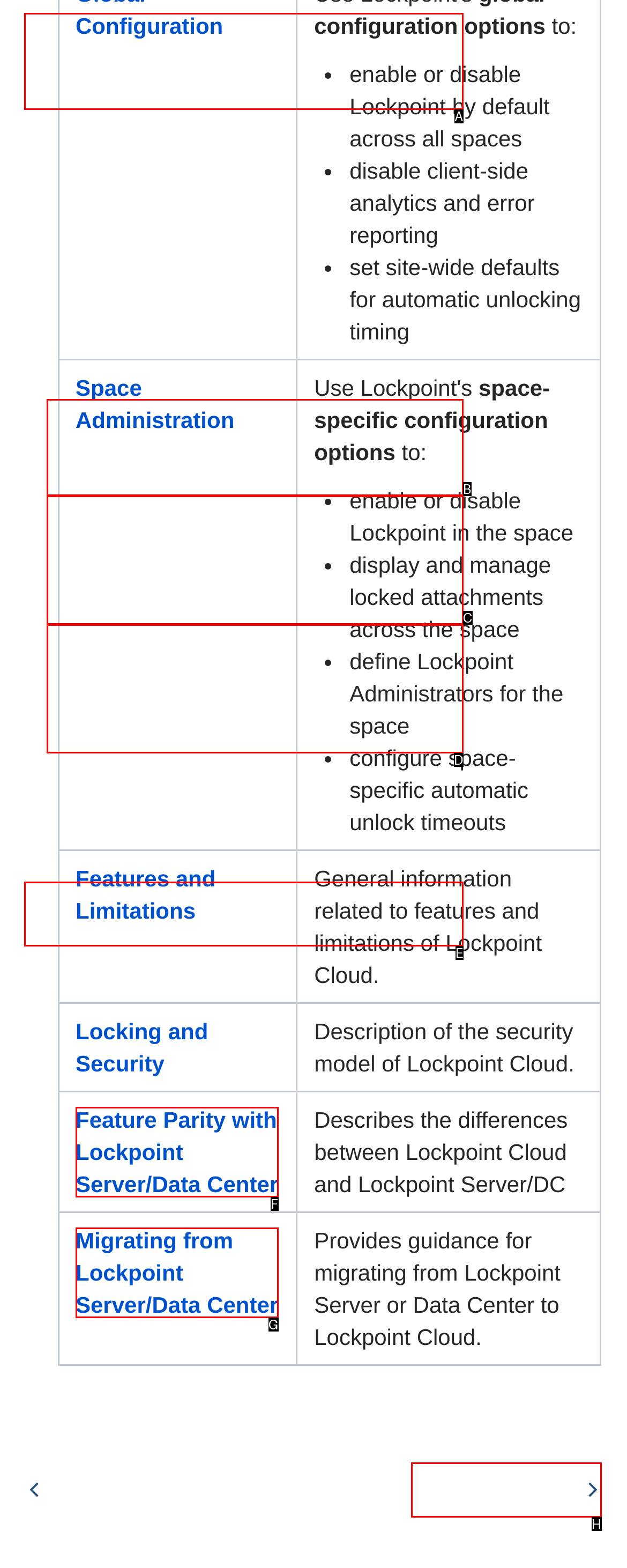Select the letter of the option that corresponds to: Release Notes - Lockpoint Cloud
Provide the letter from the given options.

E